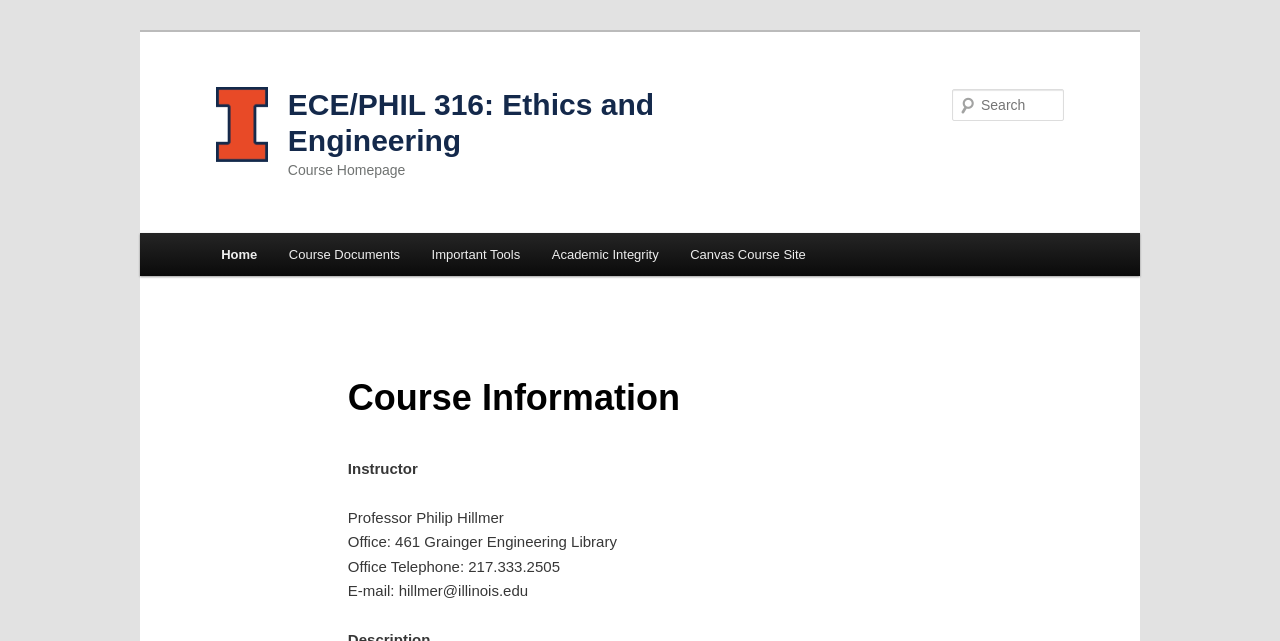Determine the bounding box coordinates of the clickable region to execute the instruction: "Share the article on Facebook". The coordinates should be four float numbers between 0 and 1, denoted as [left, top, right, bottom].

None